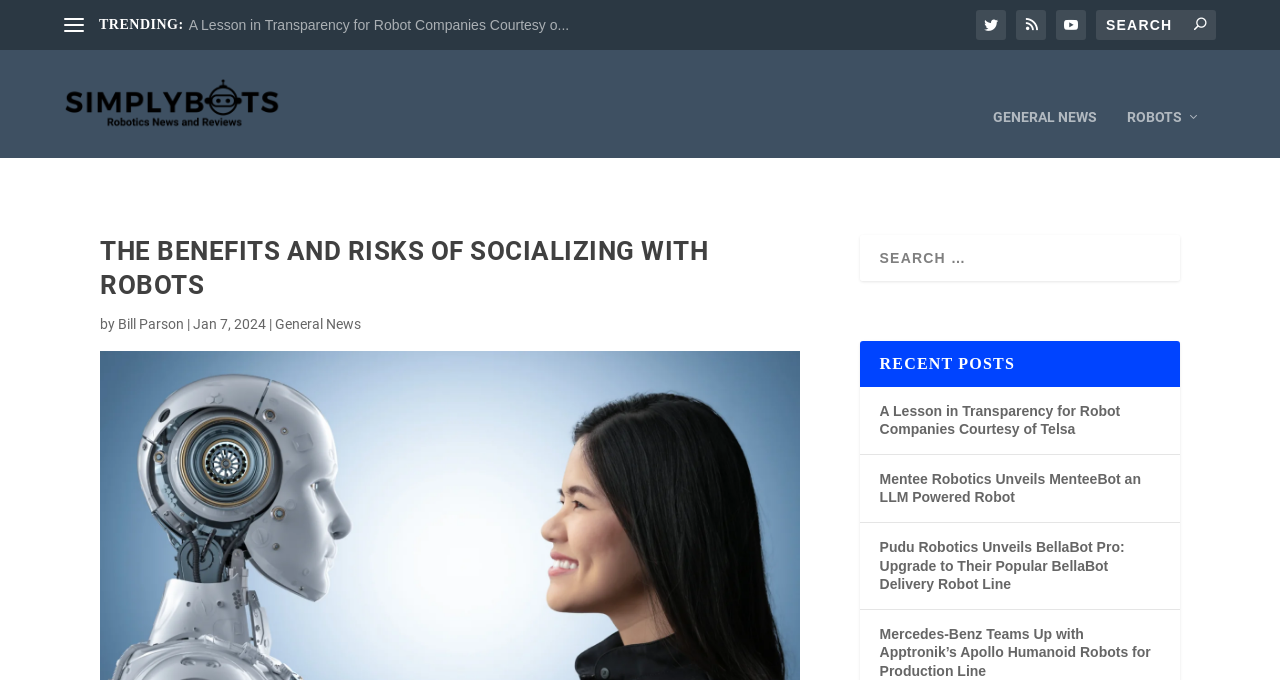Specify the bounding box coordinates of the region I need to click to perform the following instruction: "Explore robots news". The coordinates must be four float numbers in the range of 0 to 1, i.e., [left, top, right, bottom].

[0.88, 0.119, 0.938, 0.191]